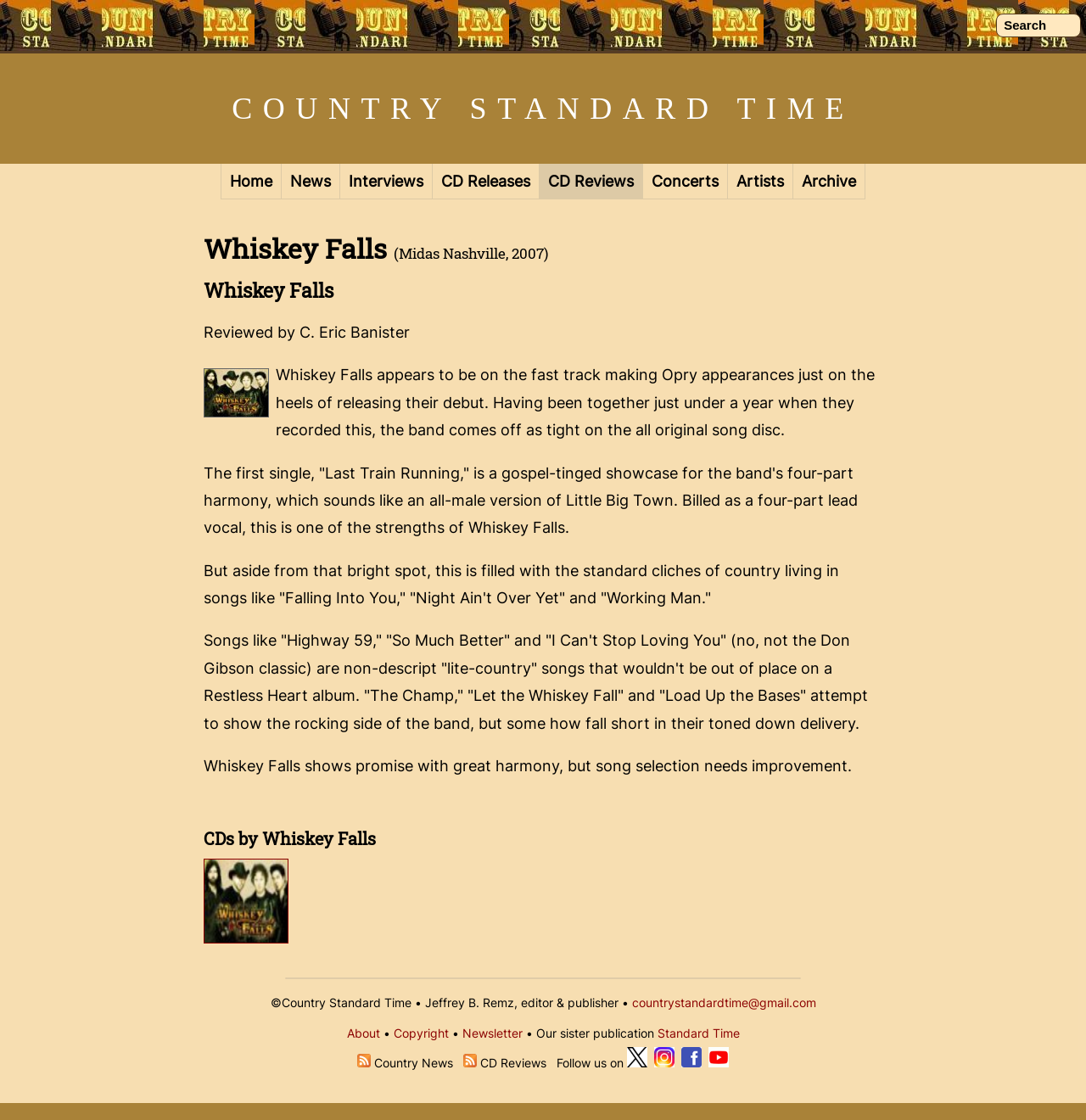How many links are there in the navigation menu?
Provide a concise answer using a single word or phrase based on the image.

7